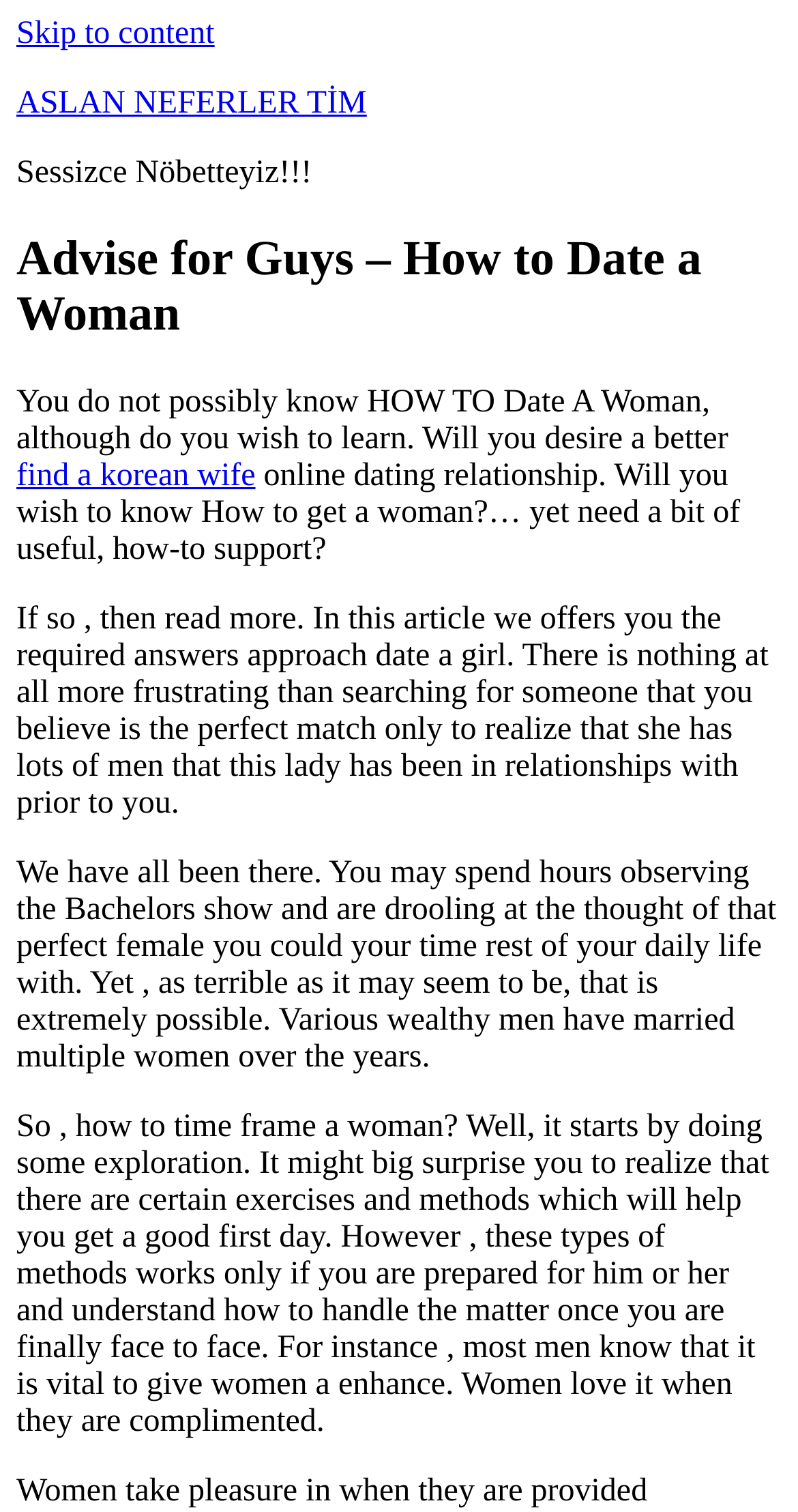What is the purpose of the link 'find a korean wife'?
Look at the screenshot and give a one-word or phrase answer.

To provide additional information